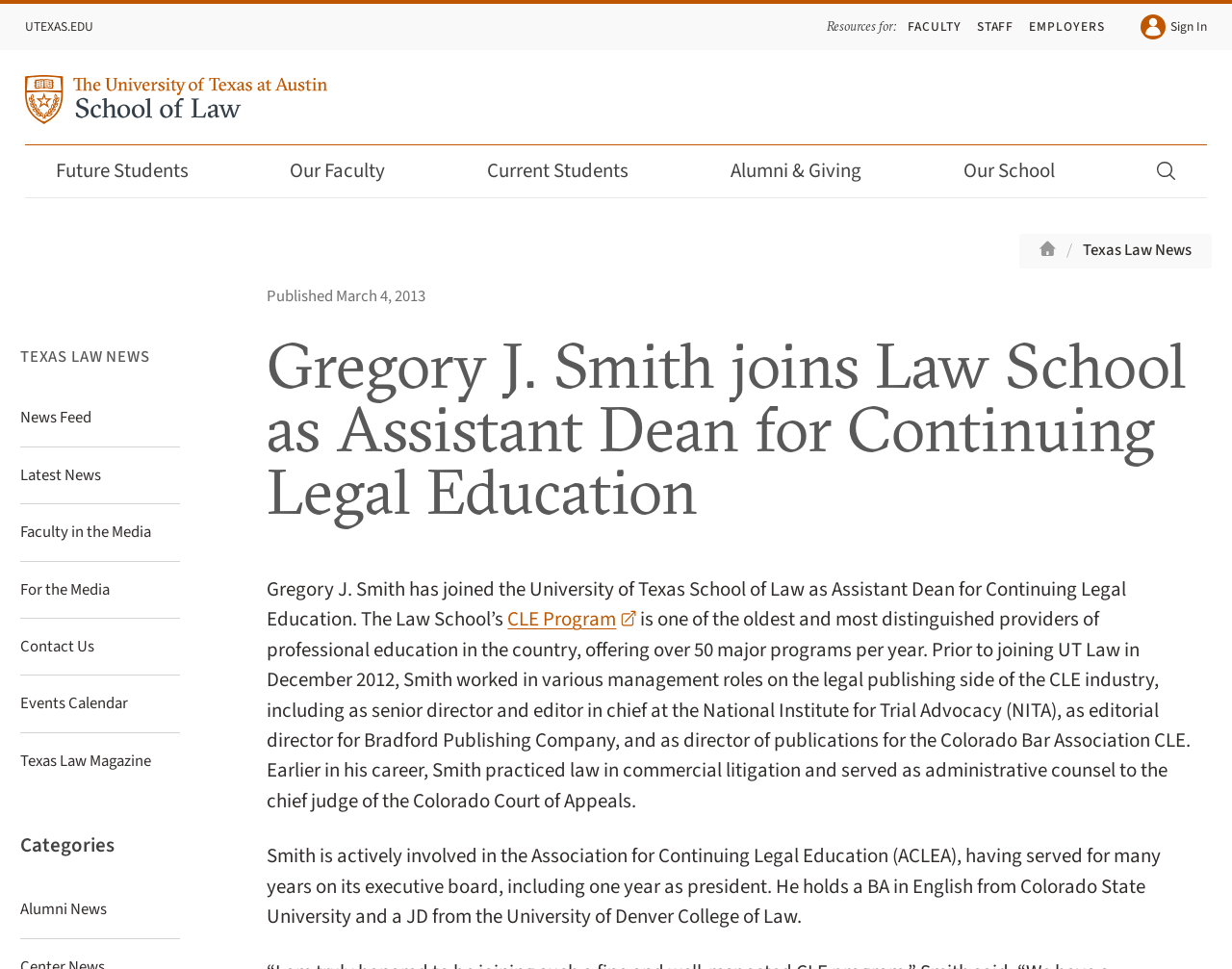What is the name of the organization where Smith served as president?
Based on the image, answer the question with as much detail as possible.

I found this answer by reading the static text 'Smith is actively involved in the Association for Continuing Legal Education (ACLEA), having served for many years on its executive board, including one year as president.'